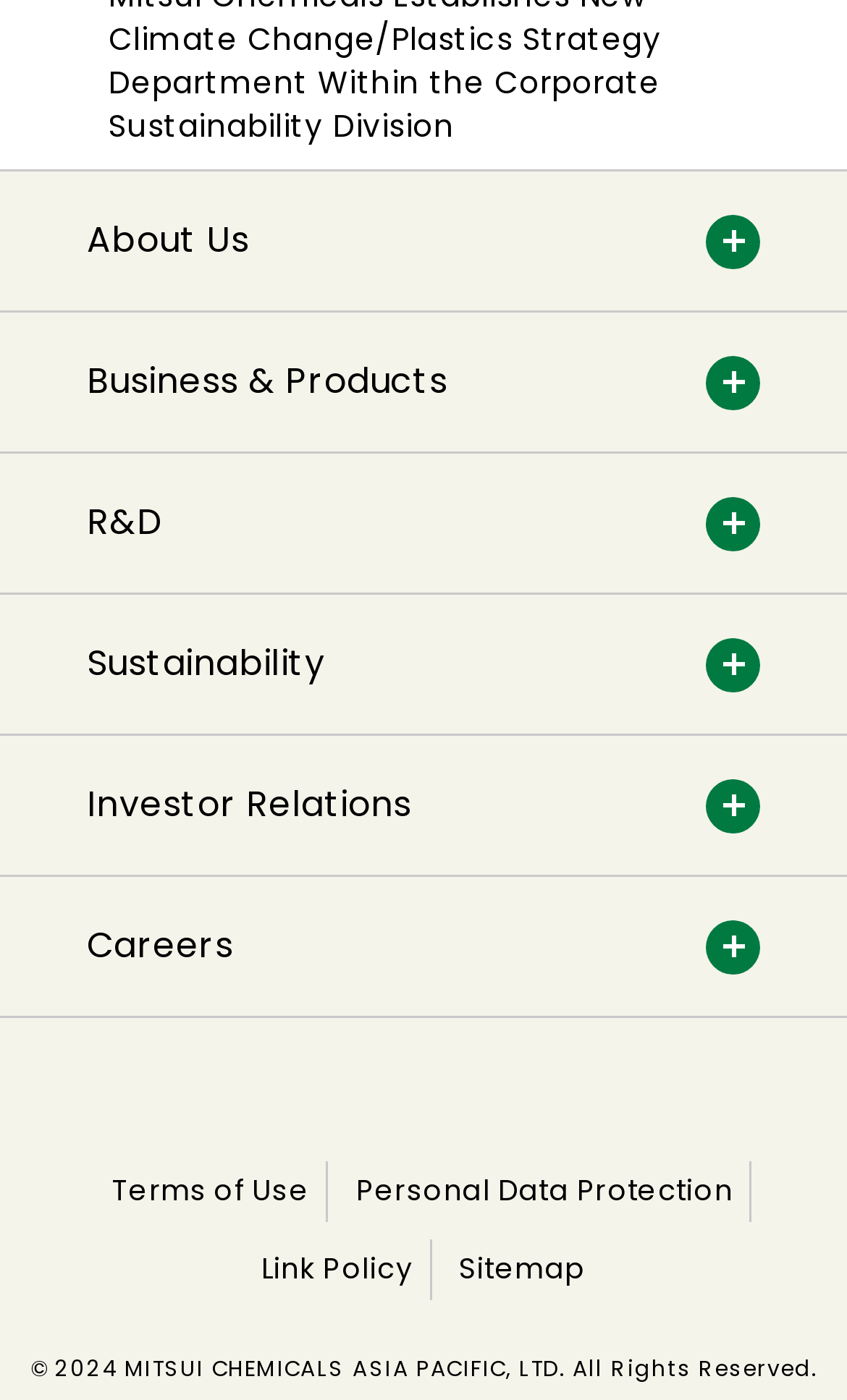Please find the bounding box coordinates of the section that needs to be clicked to achieve this instruction: "Access R&D page".

[0.103, 0.356, 0.193, 0.391]